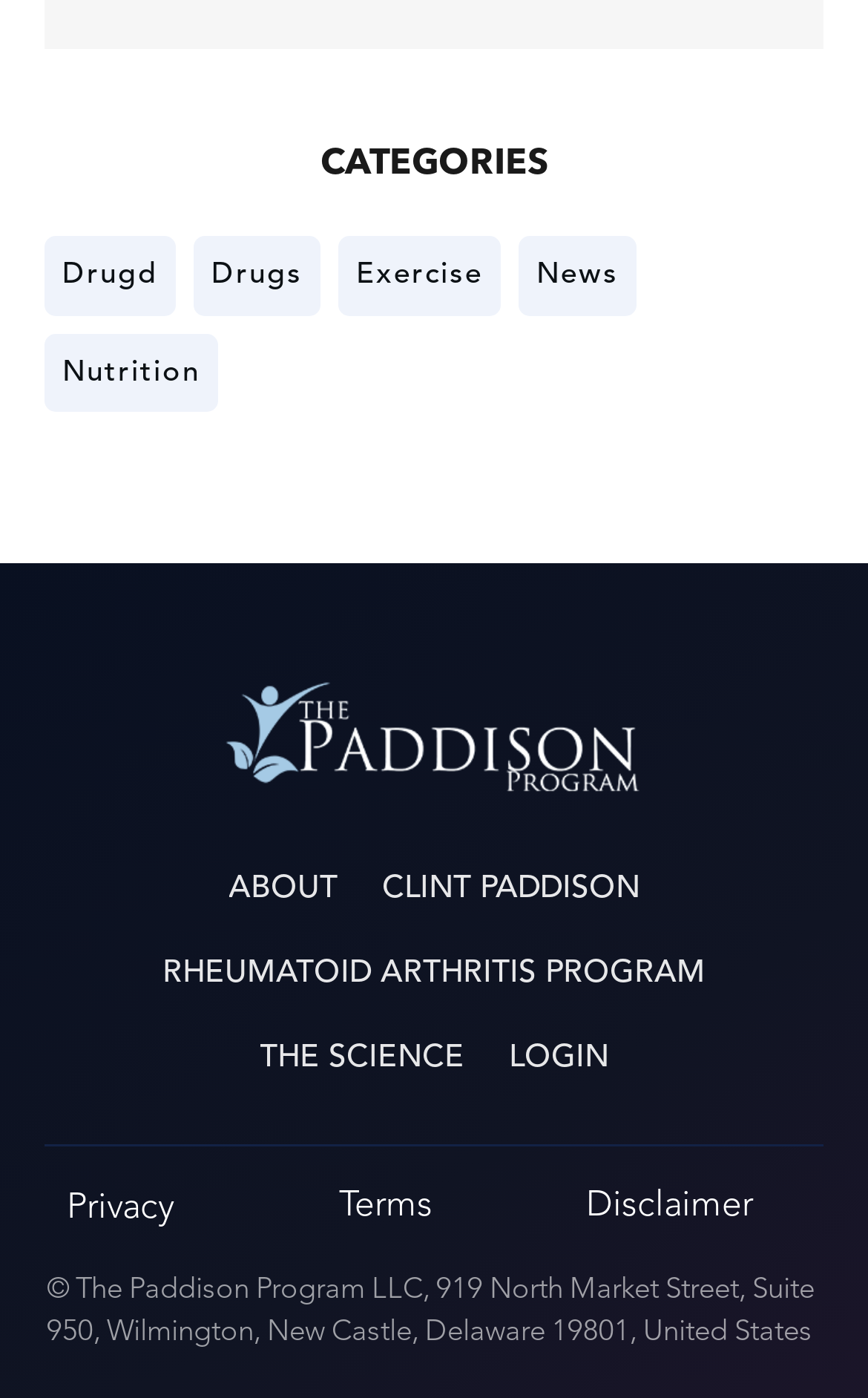Utilize the information from the image to answer the question in detail:
What is the topic of the link 'Drugs'?

The answer can be found by looking at the link 'Drugs' in the layout table, which suggests that the topic of the link is 'Drugs'.